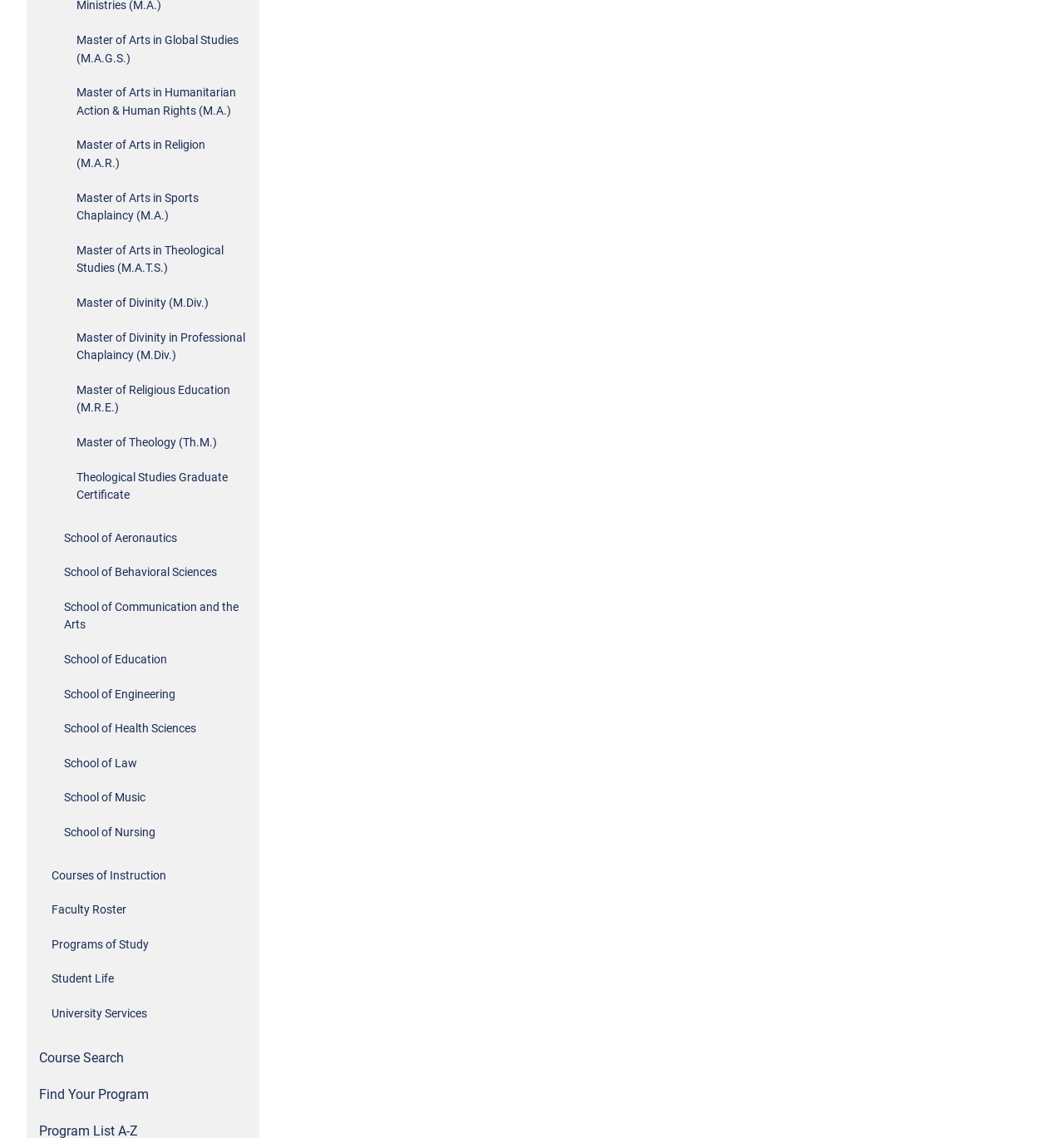Based on the element description: "University Services", identify the bounding box coordinates for this UI element. The coordinates must be four float numbers between 0 and 1, listed as [left, top, right, bottom].

[0.045, 0.879, 0.236, 0.903]